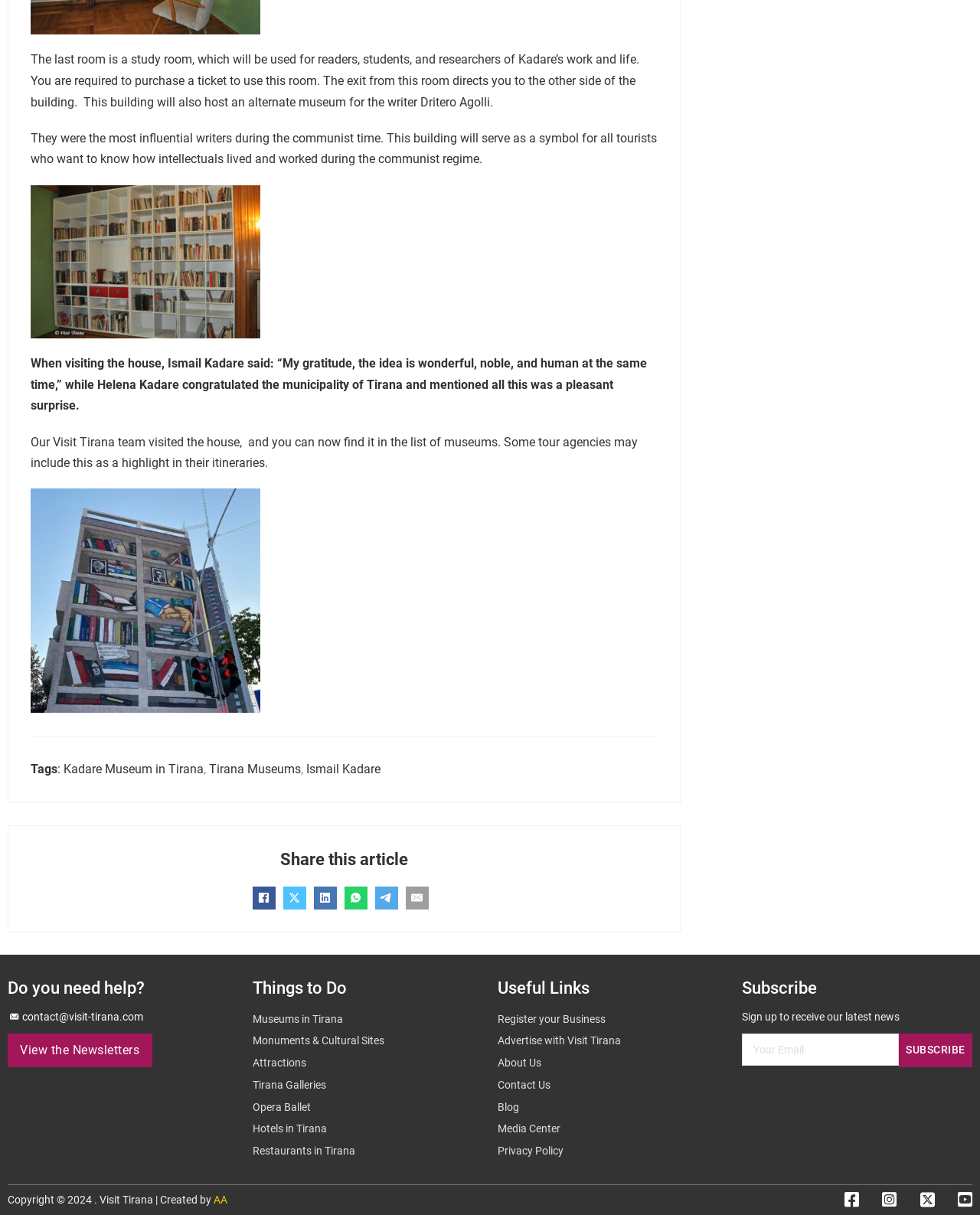What is the purpose of the last room in the house?
Based on the image, provide your answer in one word or phrase.

Study room